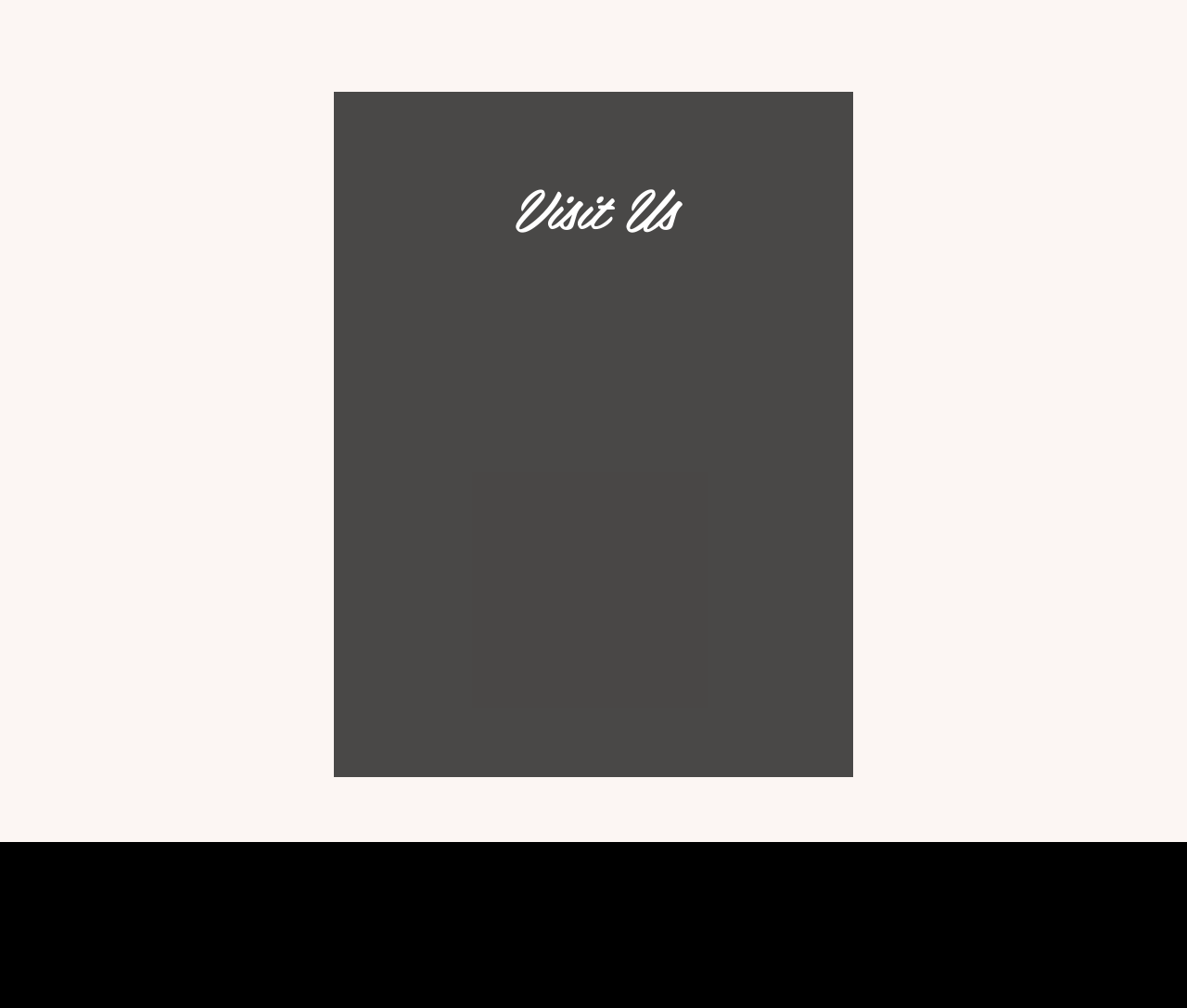Locate the bounding box coordinates of the element that needs to be clicked to carry out the instruction: "Click the 'SEE DIRECTIONS' link". The coordinates should be given as four float numbers ranging from 0 to 1, i.e., [left, top, right, bottom].

[0.428, 0.691, 0.562, 0.732]